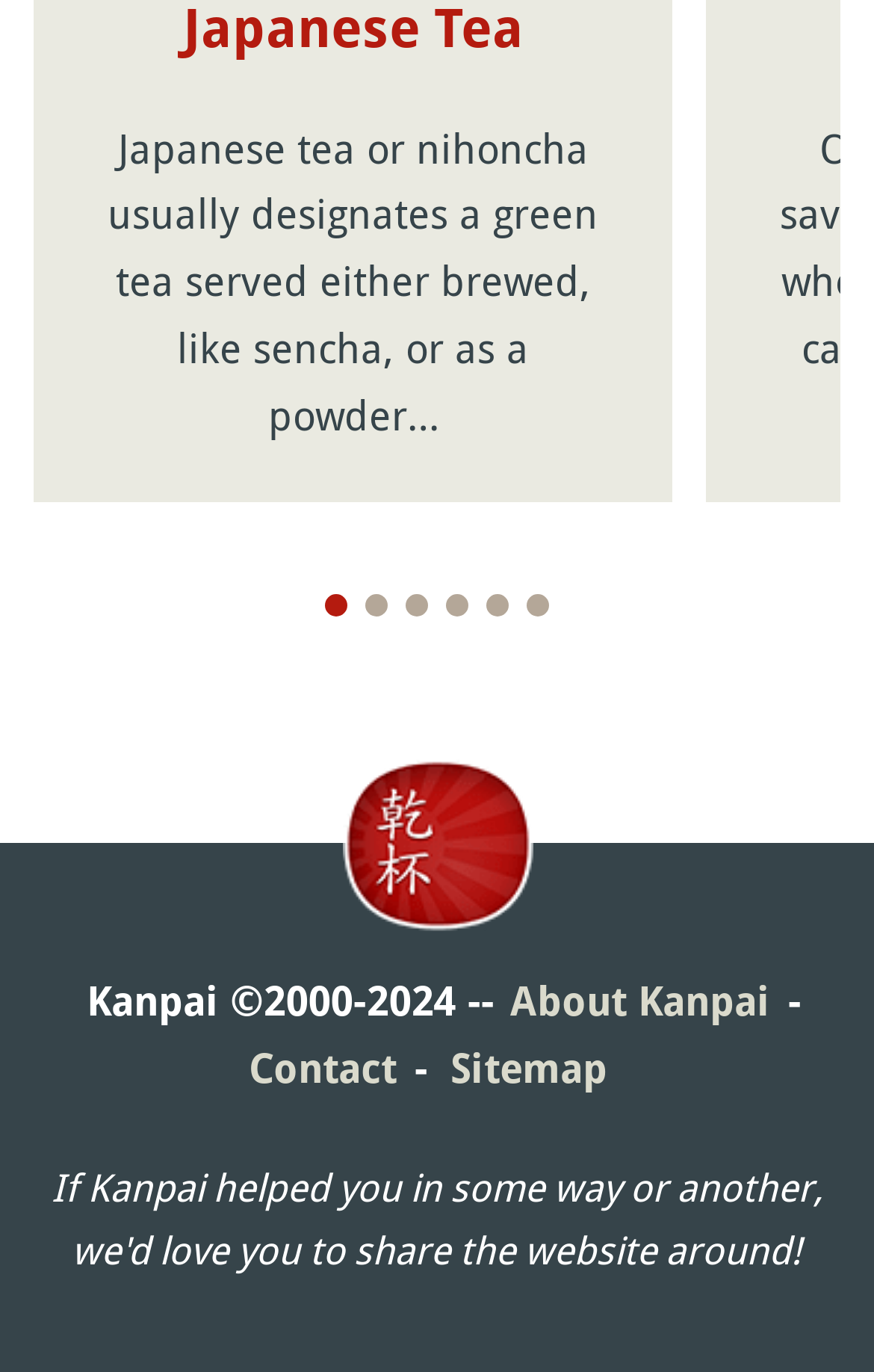Can you pinpoint the bounding box coordinates for the clickable element required for this instruction: "view sitemap"? The coordinates should be four float numbers between 0 and 1, i.e., [left, top, right, bottom].

[0.515, 0.761, 0.695, 0.796]